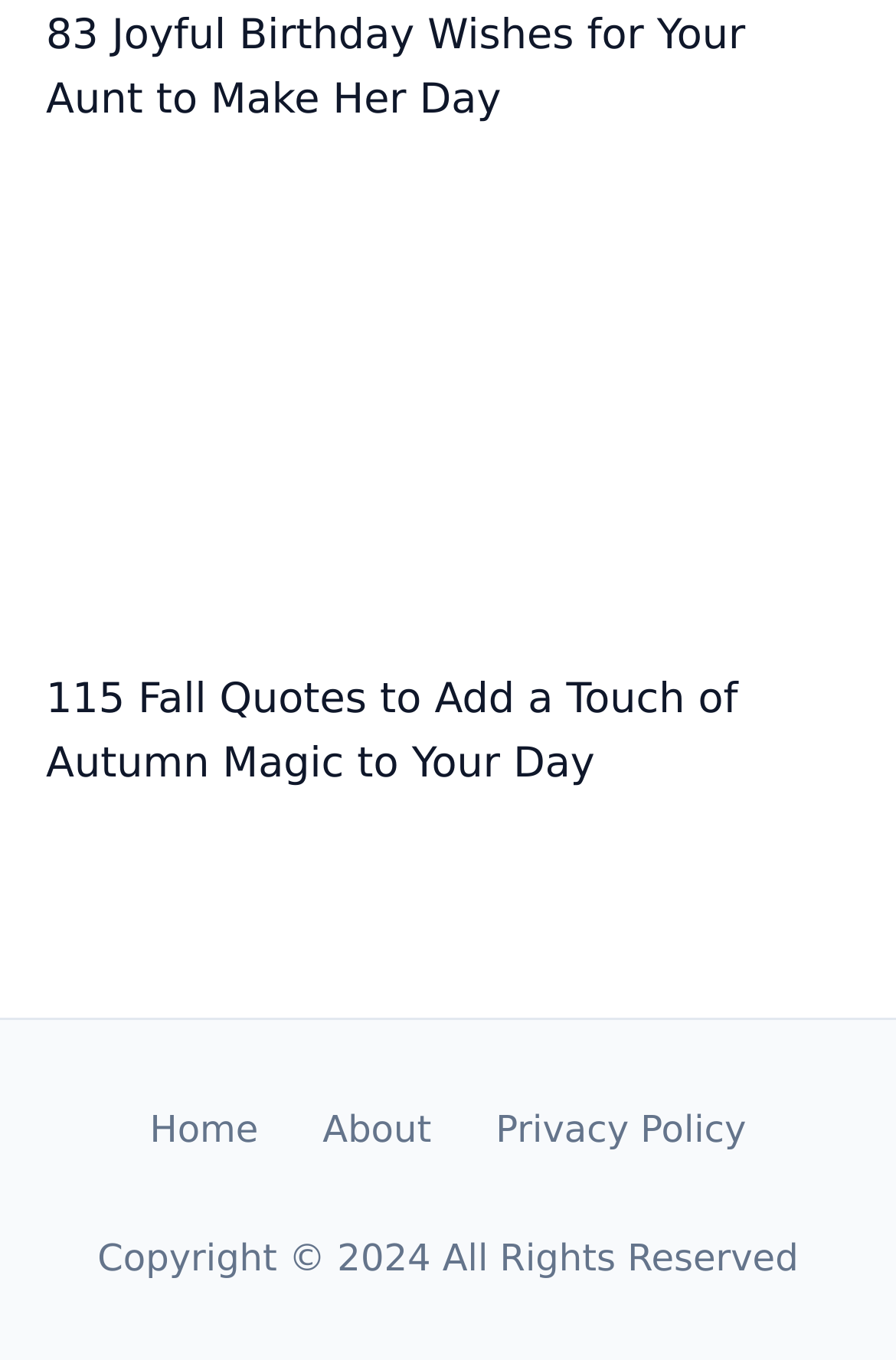Locate the UI element described by Privacy Policy and provide its bounding box coordinates. Use the format (top-left x, top-left y, bottom-right x, bottom-right y) with all values as floating point numbers between 0 and 1.

[0.533, 0.814, 0.853, 0.846]